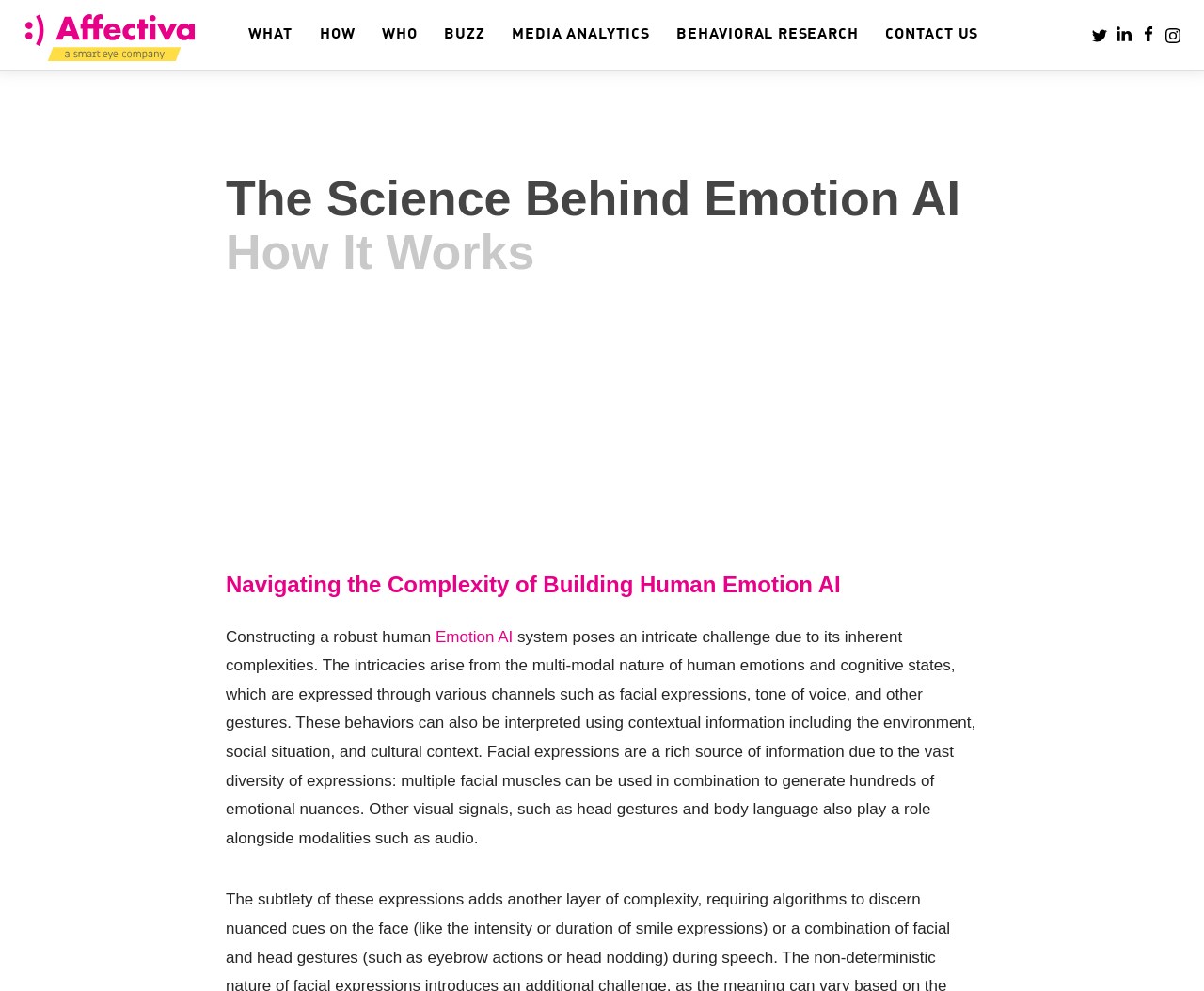From the details in the image, provide a thorough response to the question: What is the role of facial expressions in Emotion AI?

According to the webpage, facial expressions are a rich source of information due to the vast diversity of expressions, with multiple facial muscles being used in combination to generate hundreds of emotional nuances.